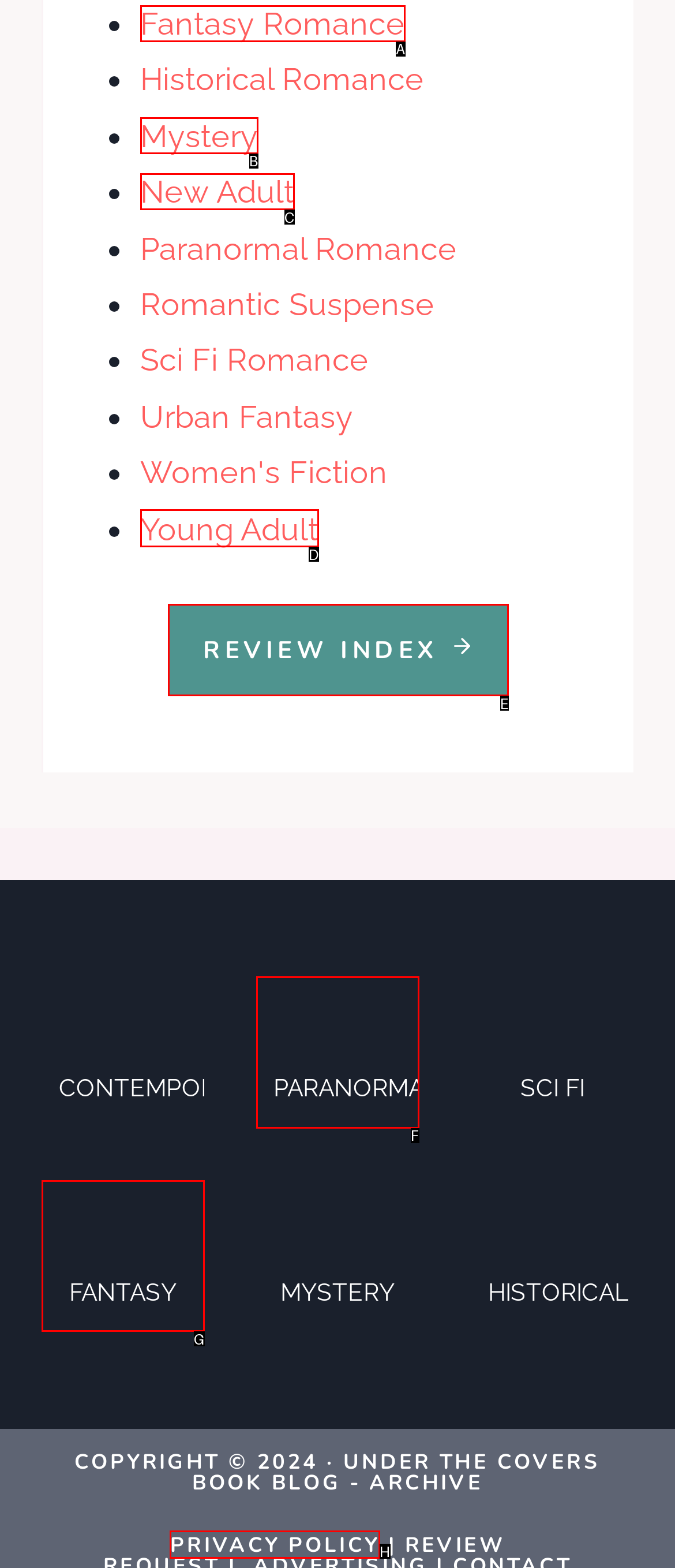What option should you select to complete this task: Click on Young Adult? Indicate your answer by providing the letter only.

D